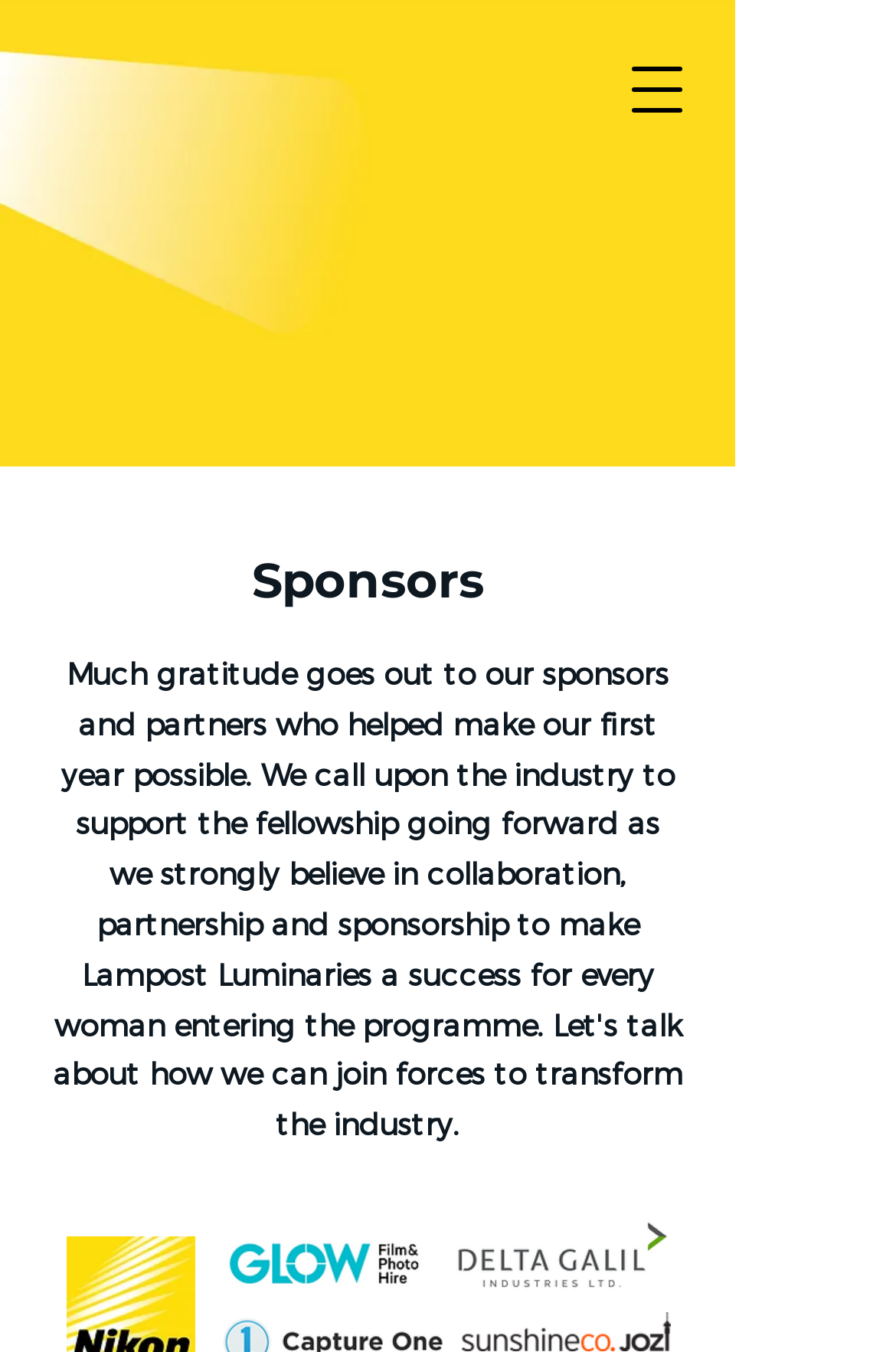Find the UI element described as: "parent_node: 1/3 aria-label="Open navigation menu"" and predict its bounding box coordinates. Ensure the coordinates are four float numbers between 0 and 1, [left, top, right, bottom].

[0.669, 0.024, 0.797, 0.109]